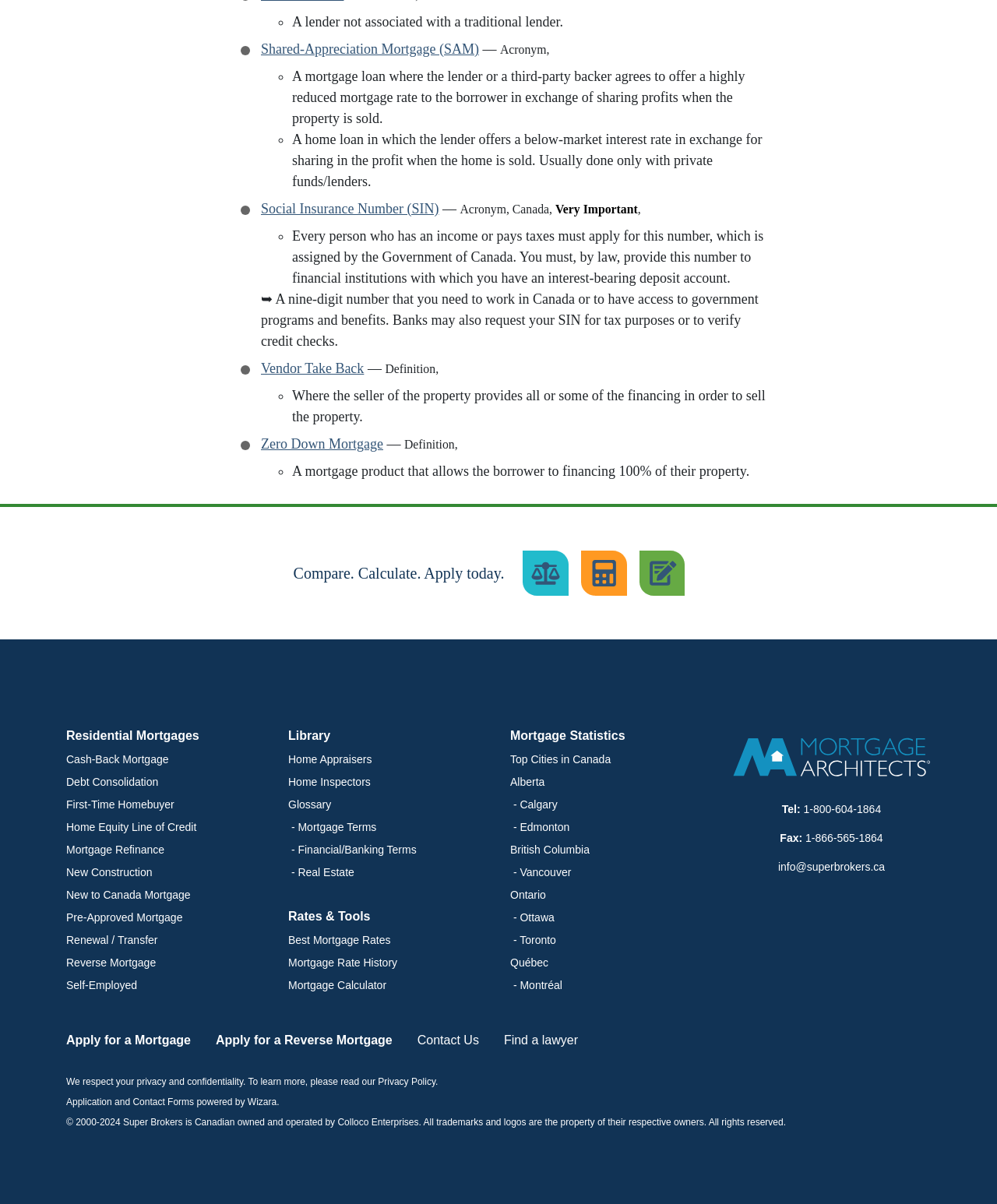What is a Shared-Appreciation Mortgage (SAM)? Analyze the screenshot and reply with just one word or a short phrase.

A mortgage loan where the lender or a third-party backer agrees to offer a highly reduced mortgage rate to the borrower in exchange of sharing profits when the property is sold.